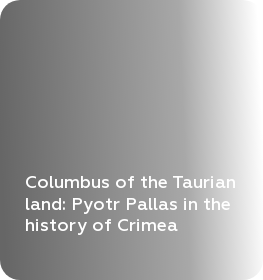Examine the image and give a thorough answer to the following question:
What is the aesthetic of the title's visual presentation?

The caption describes the visual presentation of the title as having a clean and modern aesthetic, which enhances the scholarly nature of the content and attracts attention to the historical context of Crimea.